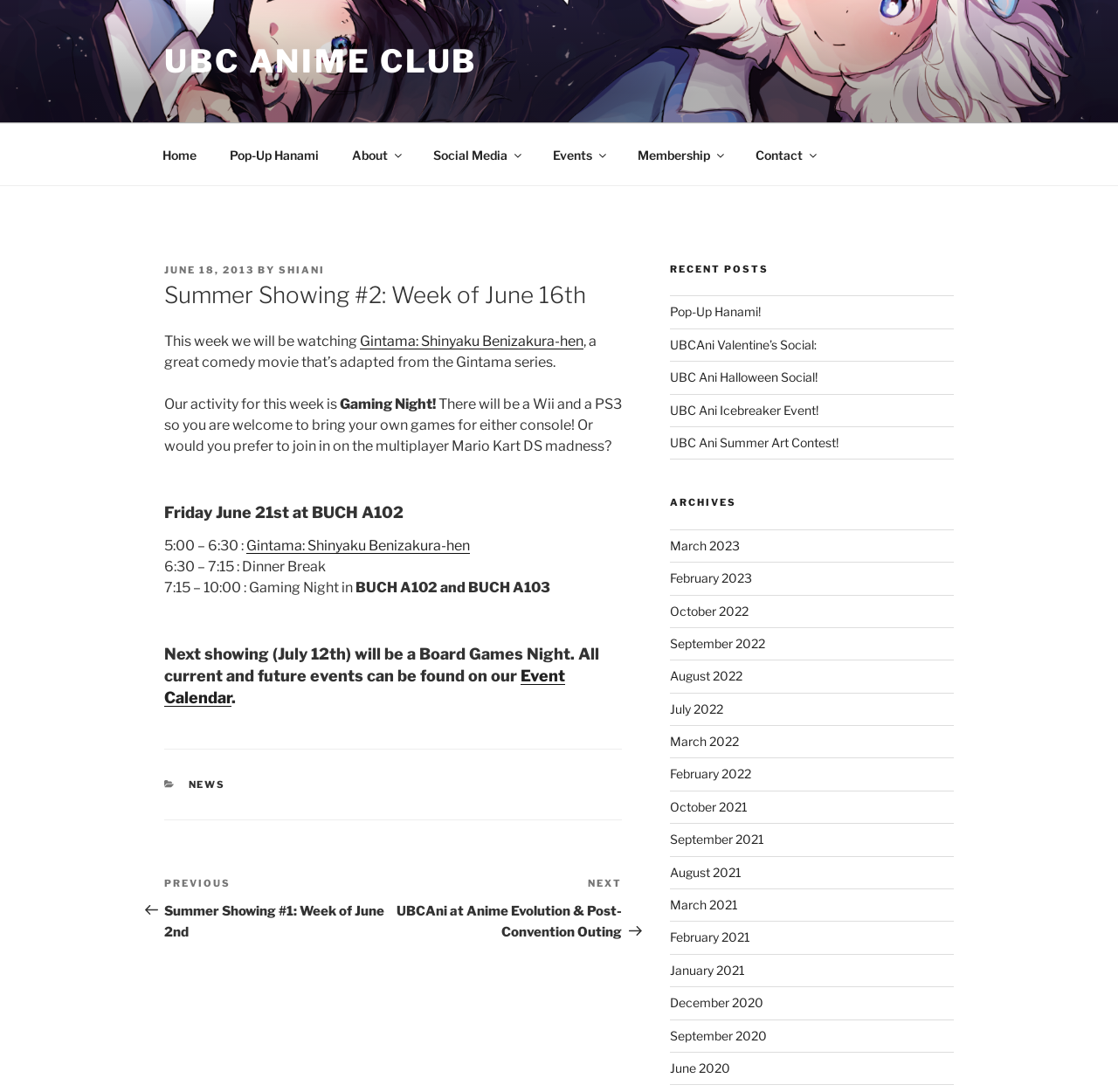Specify the bounding box coordinates of the area that needs to be clicked to achieve the following instruction: "View the 'Event Calendar'".

[0.147, 0.61, 0.505, 0.647]